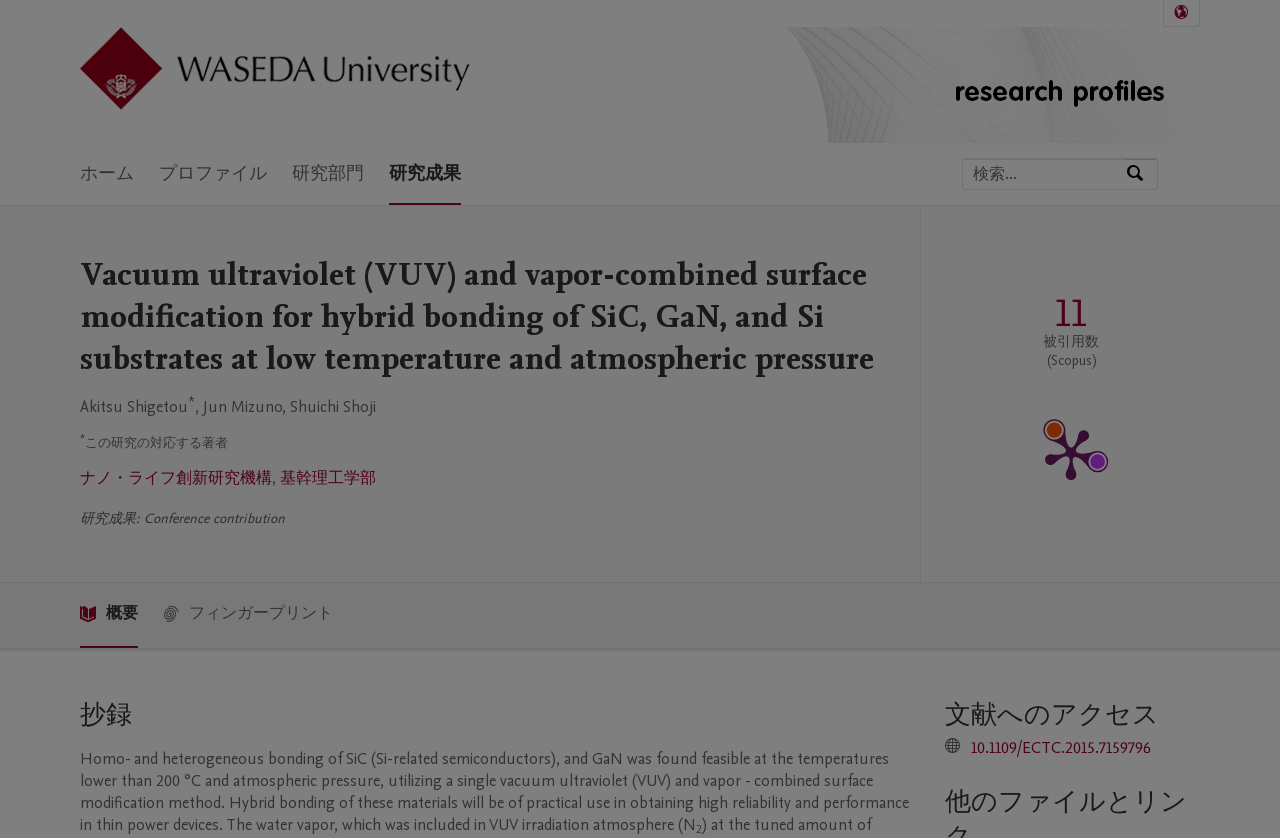Please indicate the bounding box coordinates of the element's region to be clicked to achieve the instruction: "Click the university logo". Provide the coordinates as four float numbers between 0 and 1, i.e., [left, top, right, bottom].

[0.062, 0.032, 0.367, 0.138]